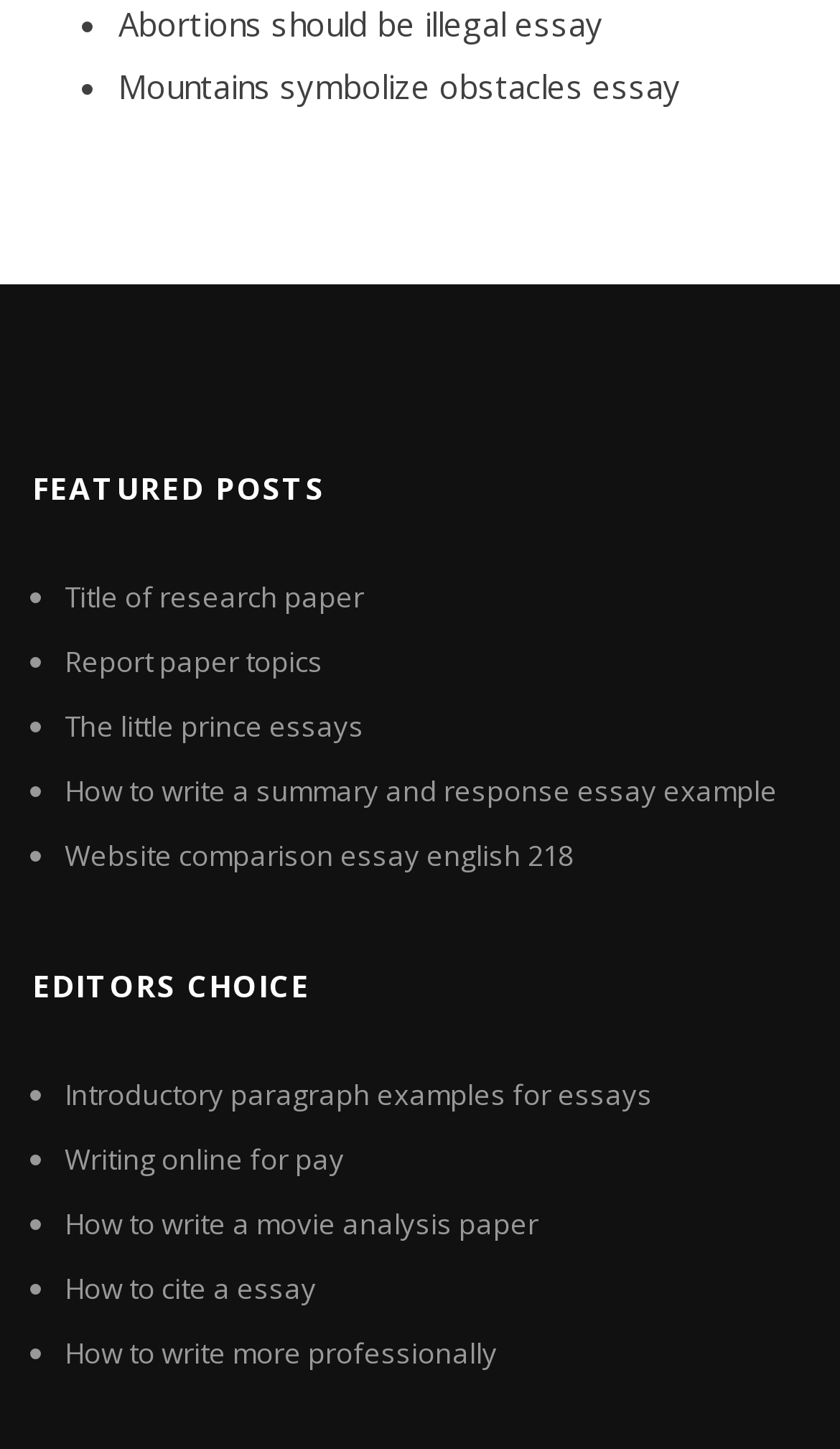Show me the bounding box coordinates of the clickable region to achieve the task as per the instruction: "Read Mountains symbolize obstacles essay".

[0.141, 0.045, 0.81, 0.075]